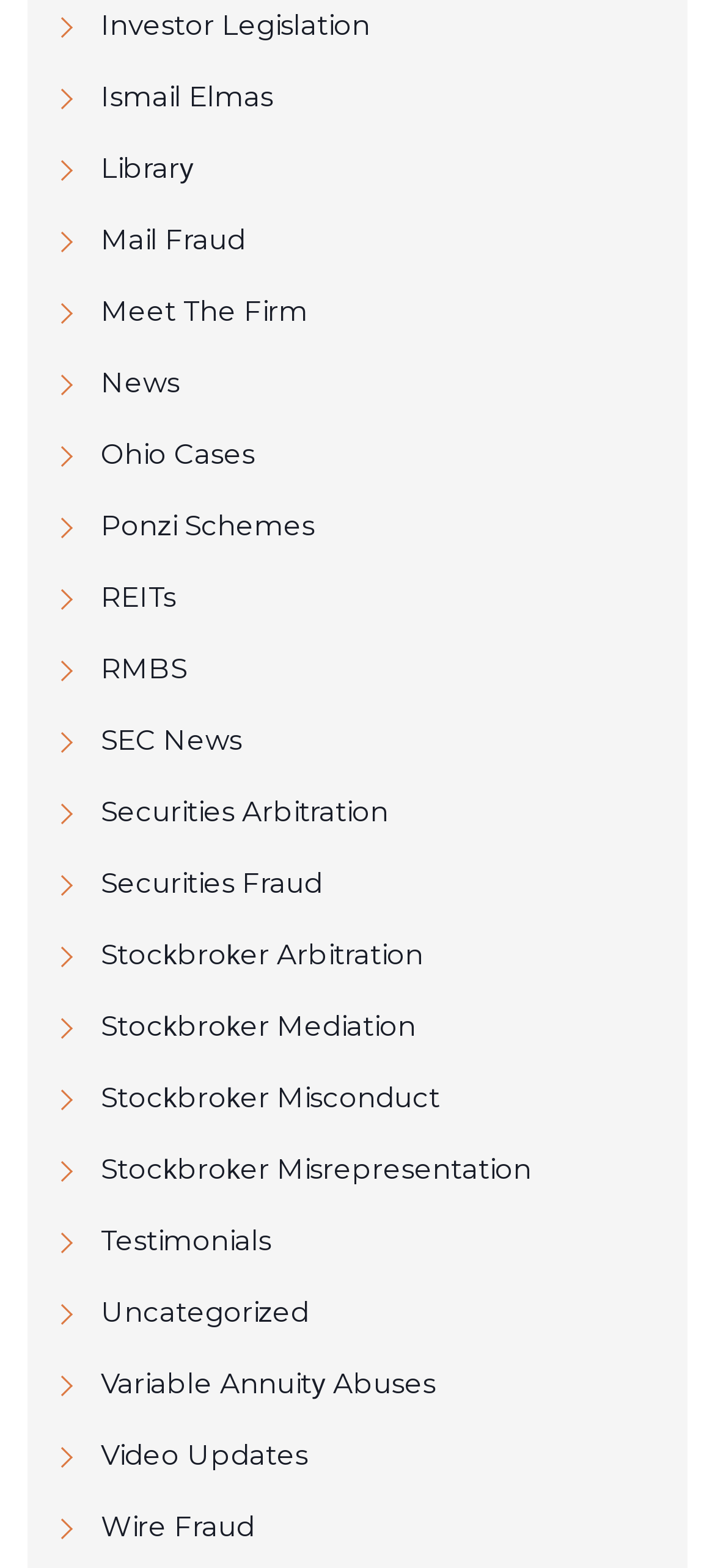Kindly provide the bounding box coordinates of the section you need to click on to fulfill the given instruction: "Click the ispickleball link".

None